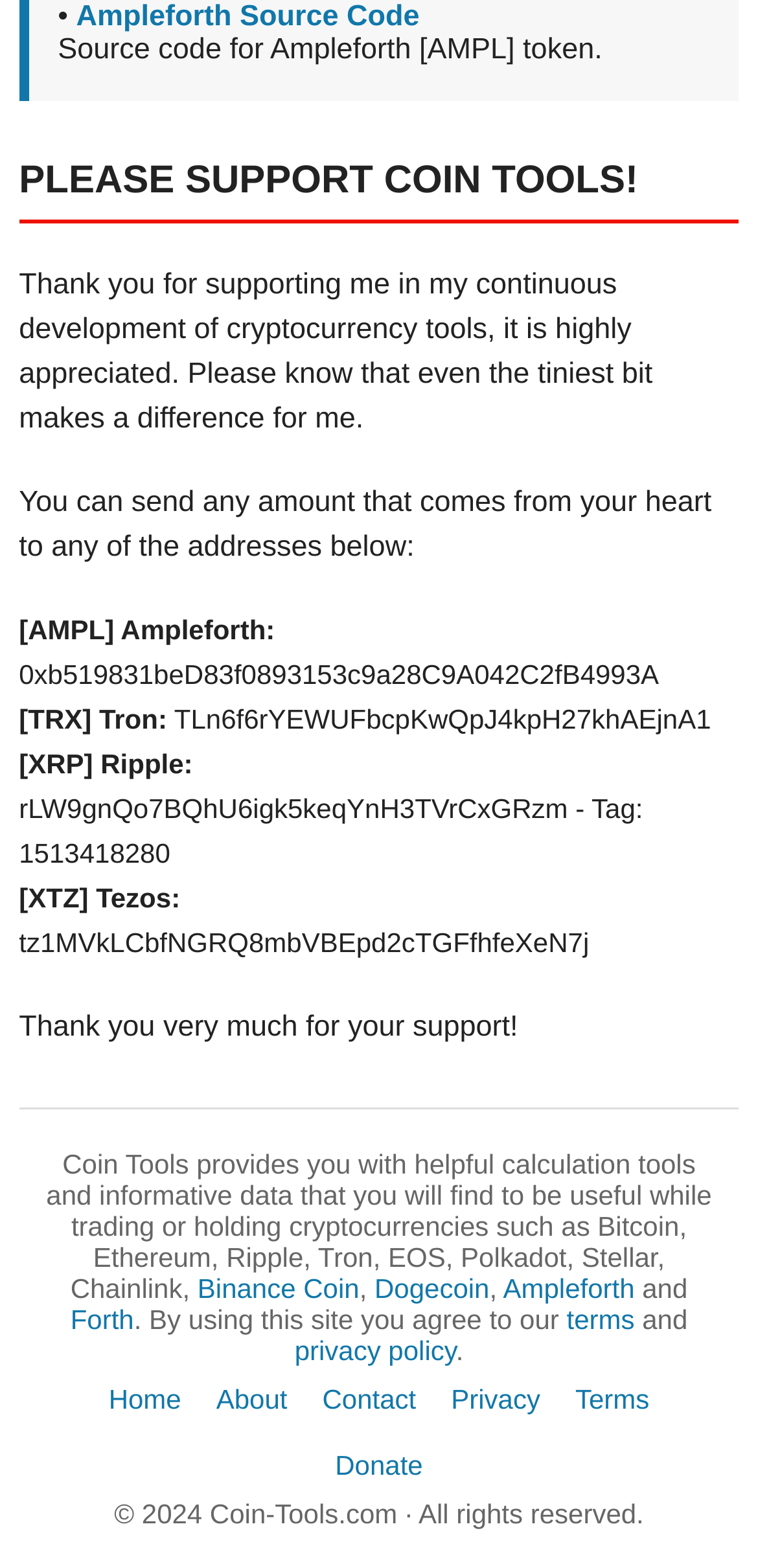Please specify the bounding box coordinates of the element that should be clicked to execute the given instruction: 'Support Coin Tools by sending Ampleforth'. Ensure the coordinates are four float numbers between 0 and 1, expressed as [left, top, right, bottom].

[0.025, 0.392, 0.363, 0.411]